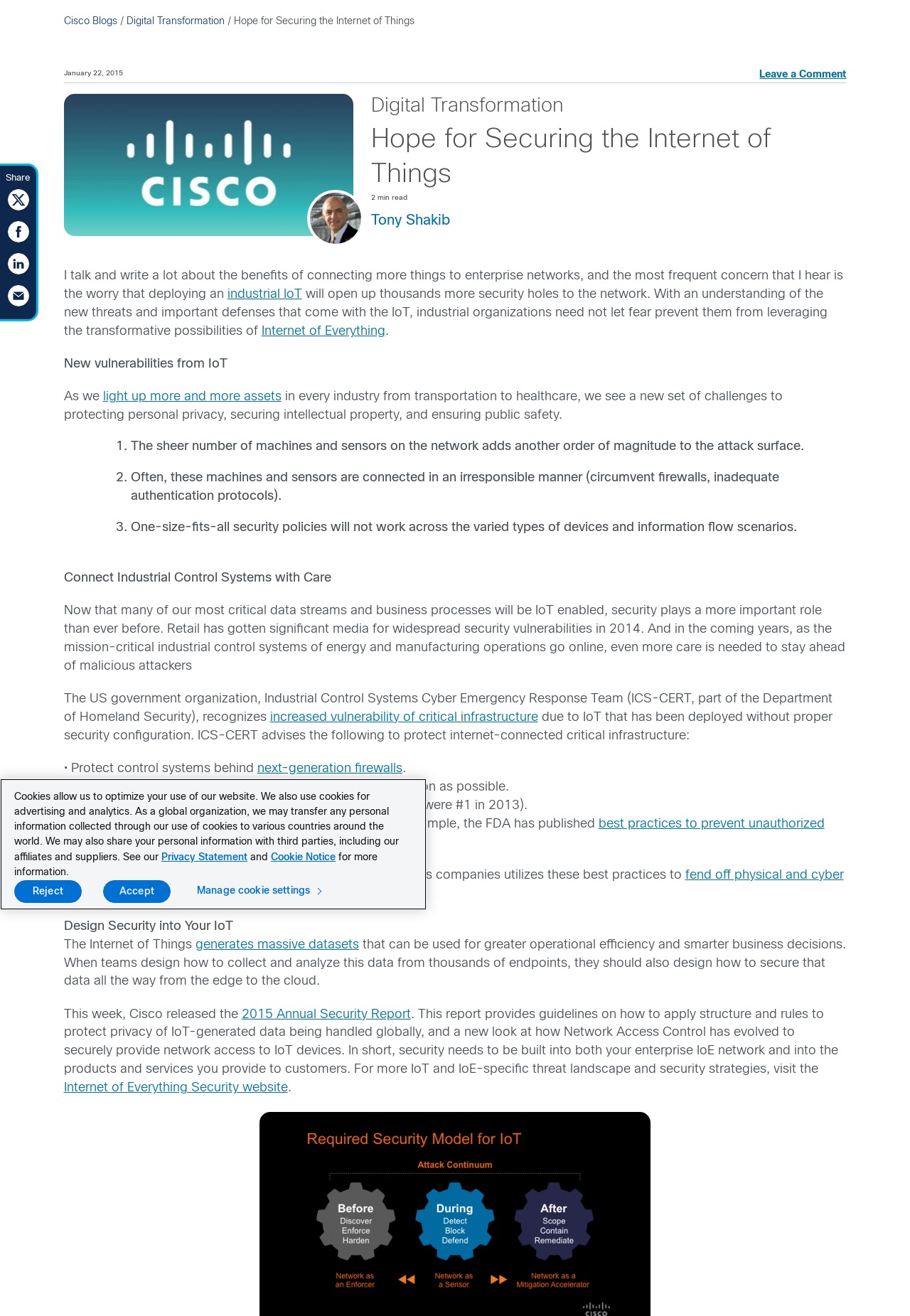What is the topic of the blog post?
Based on the image, give a concise answer in the form of a single word or short phrase.

Securing the Internet of Things